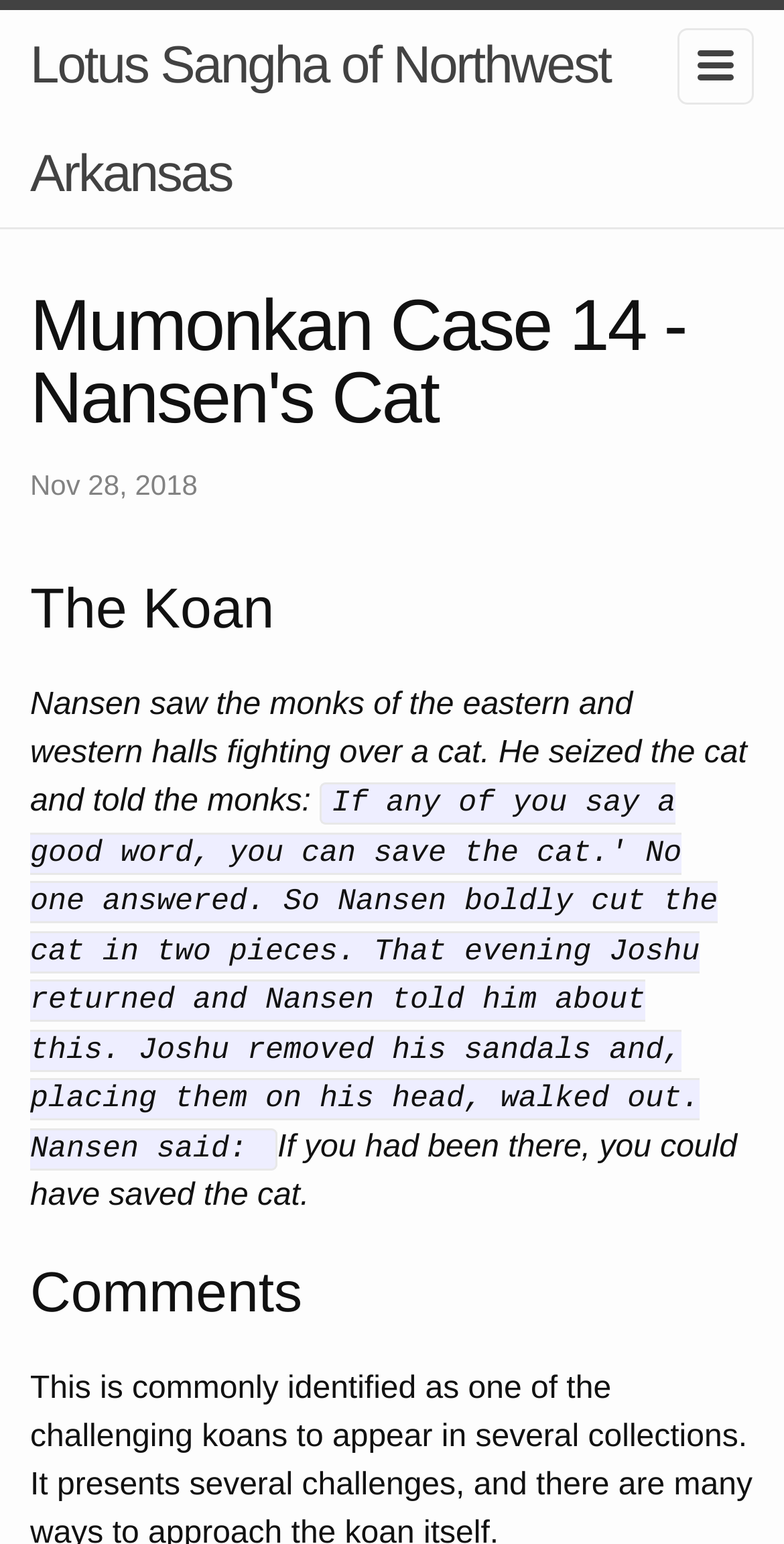What is the name of the organization?
Based on the screenshot, provide a one-word or short-phrase response.

Lotus Sangha of Northwest Arkansas